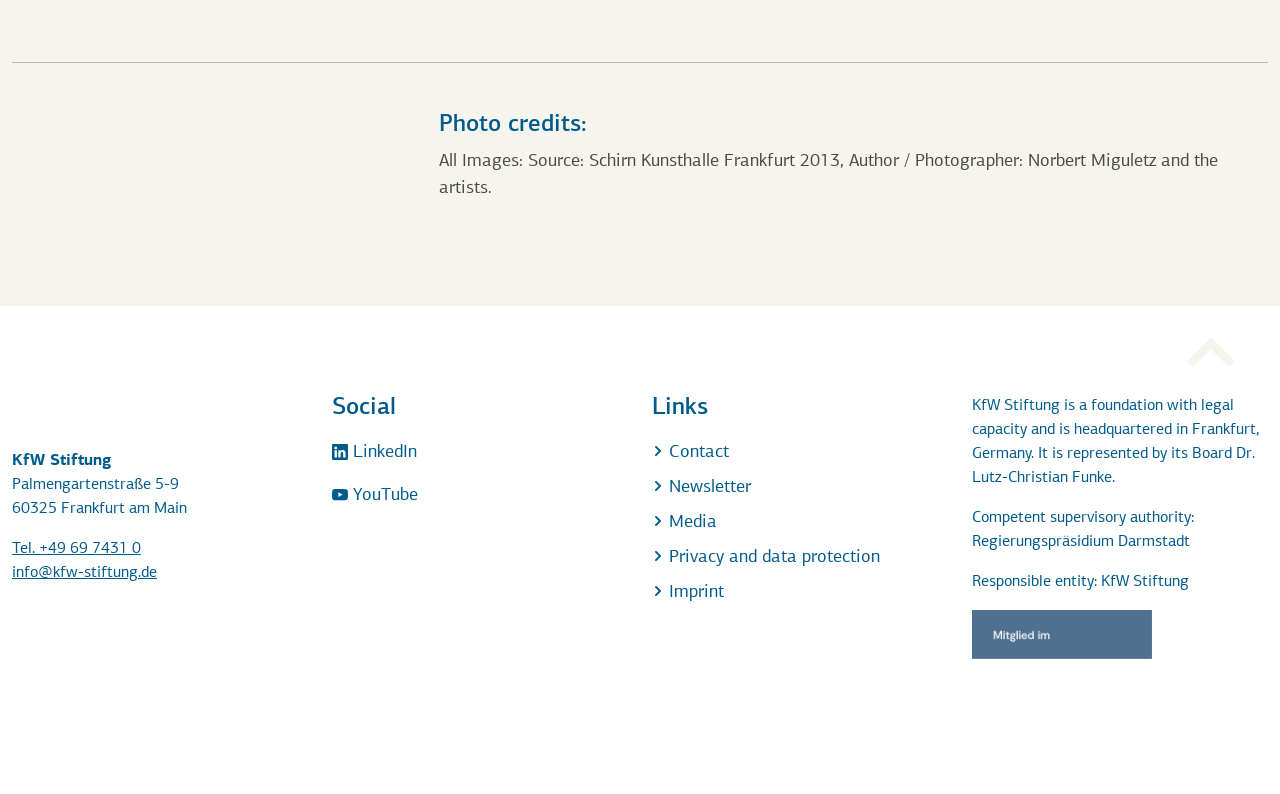Extract the bounding box coordinates for the HTML element that matches this description: "Tel. +49 69 7431 0". The coordinates should be four float numbers between 0 and 1, i.e., [left, top, right, bottom].

[0.009, 0.681, 0.11, 0.702]